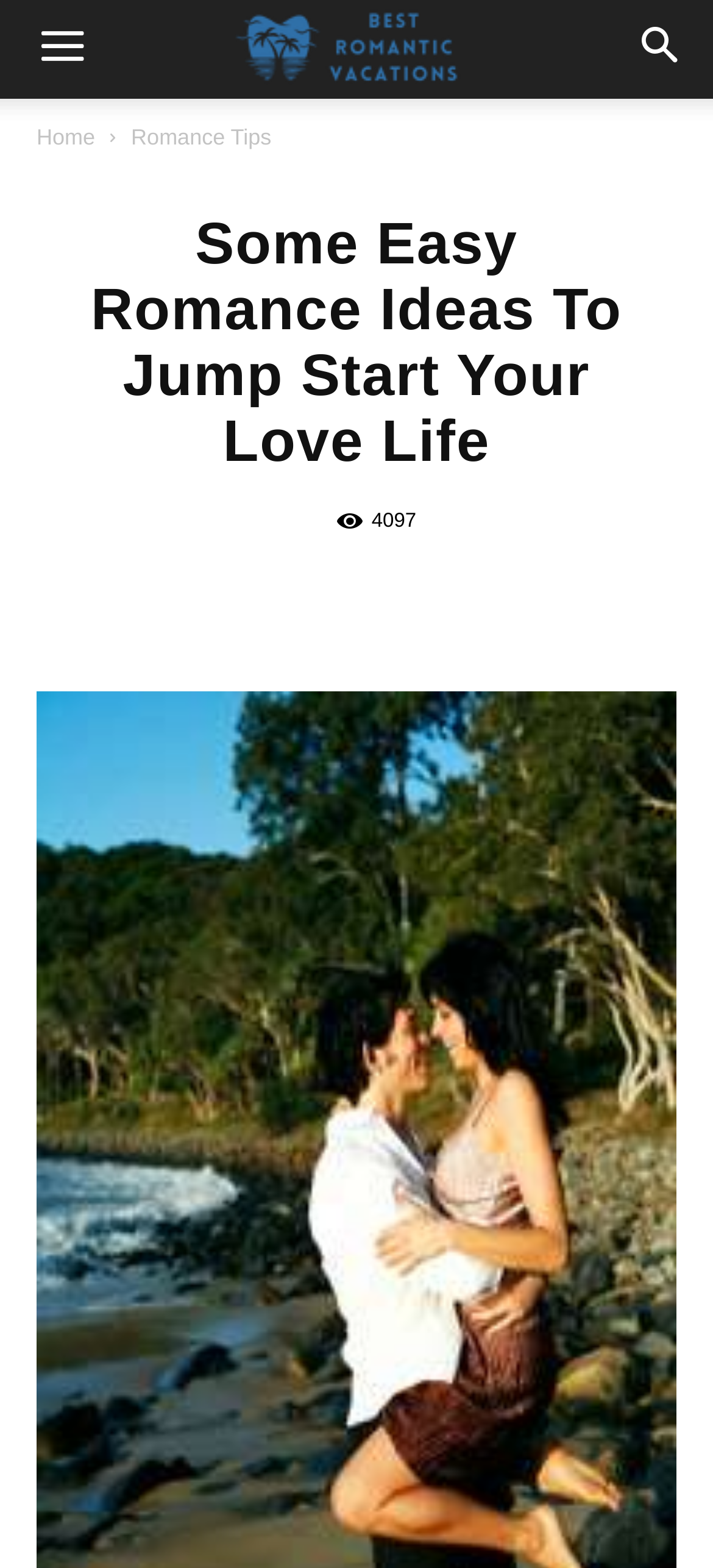Please locate the bounding box coordinates of the element that should be clicked to achieve the given instruction: "View Best Romantic Vacations image".

[0.321, 0.092, 0.679, 0.148]